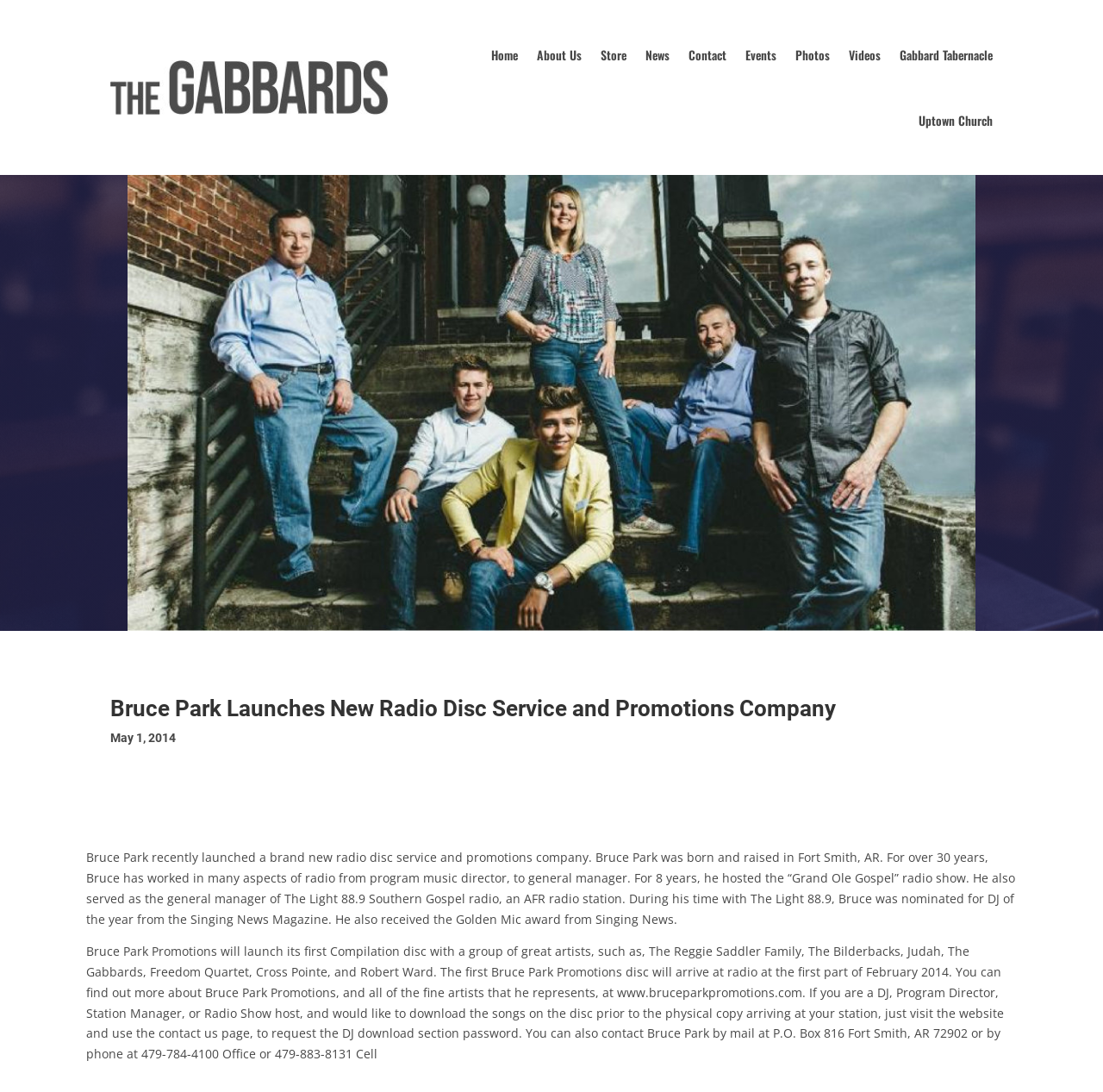Generate a thorough description of the webpage.

The webpage is about Bruce Park, who has launched a new radio disc service and promotions company. At the top, there are several links, including "Home", "About Us", "Store", "News", "Contact", "Events", "Photos", "Videos", "Gabbard Tabernacle", and "Uptown Church", aligned horizontally across the page. 

Below these links, there is a heading that reads "Bruce Park Launches New Radio Disc Service and Promotions Company". Underneath this heading, there is a date "May 1, 2014". 

The main content of the page is a two-paragraph article about Bruce Park's background and his new company. The first paragraph describes Bruce Park's experience in the radio industry, including his work as a program music director, general manager, and radio show host. The second paragraph announces the launch of Bruce Park Promotions and its first compilation disc, featuring various artists, and provides information on how to access the disc and contact Bruce Park.